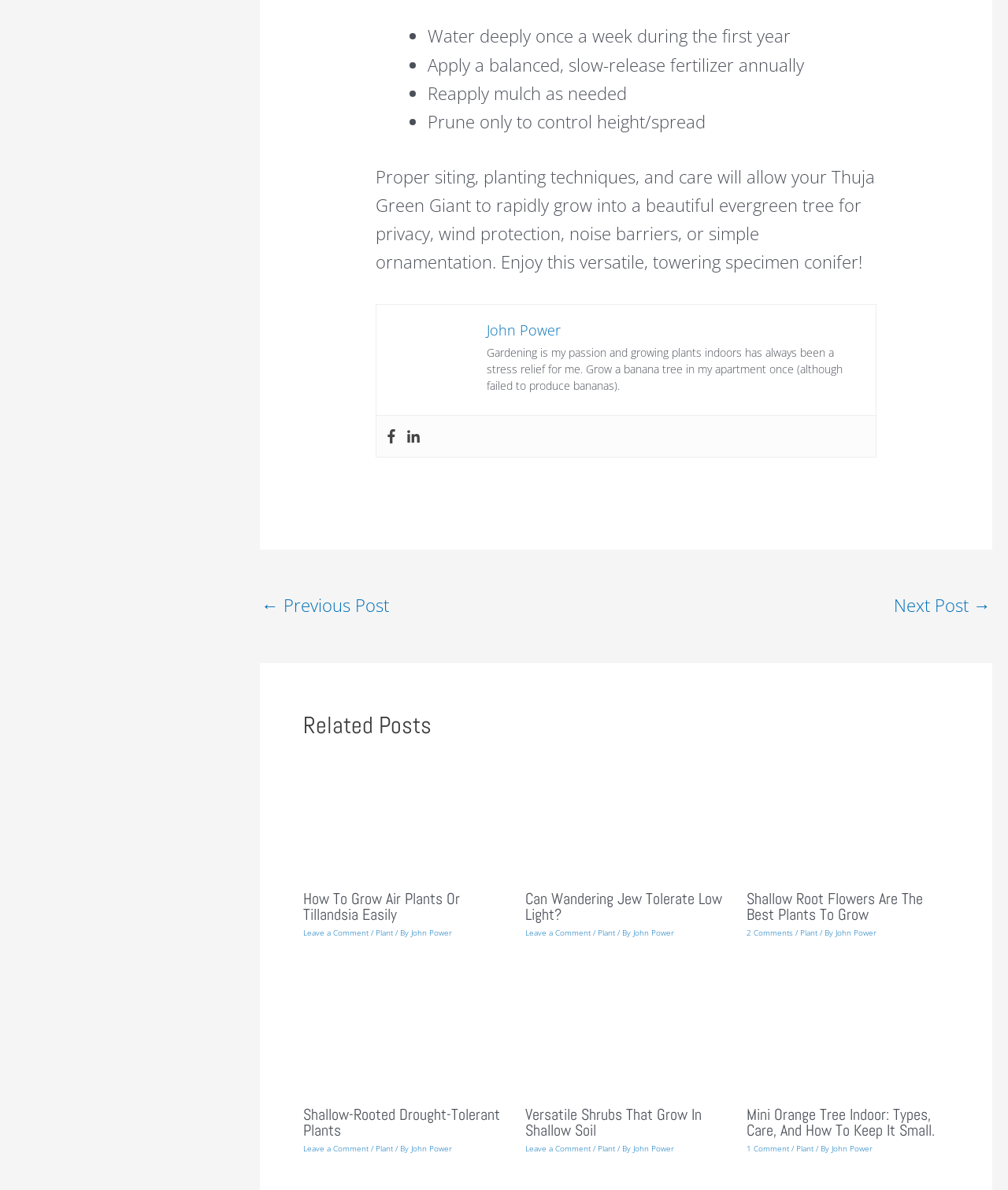Pinpoint the bounding box coordinates of the clickable area necessary to execute the following instruction: "Check the article about 'Shallow Root Flowers Are The Best Plants To Grow'". The coordinates should be given as four float numbers between 0 and 1, namely [left, top, right, bottom].

[0.741, 0.638, 0.941, 0.804]